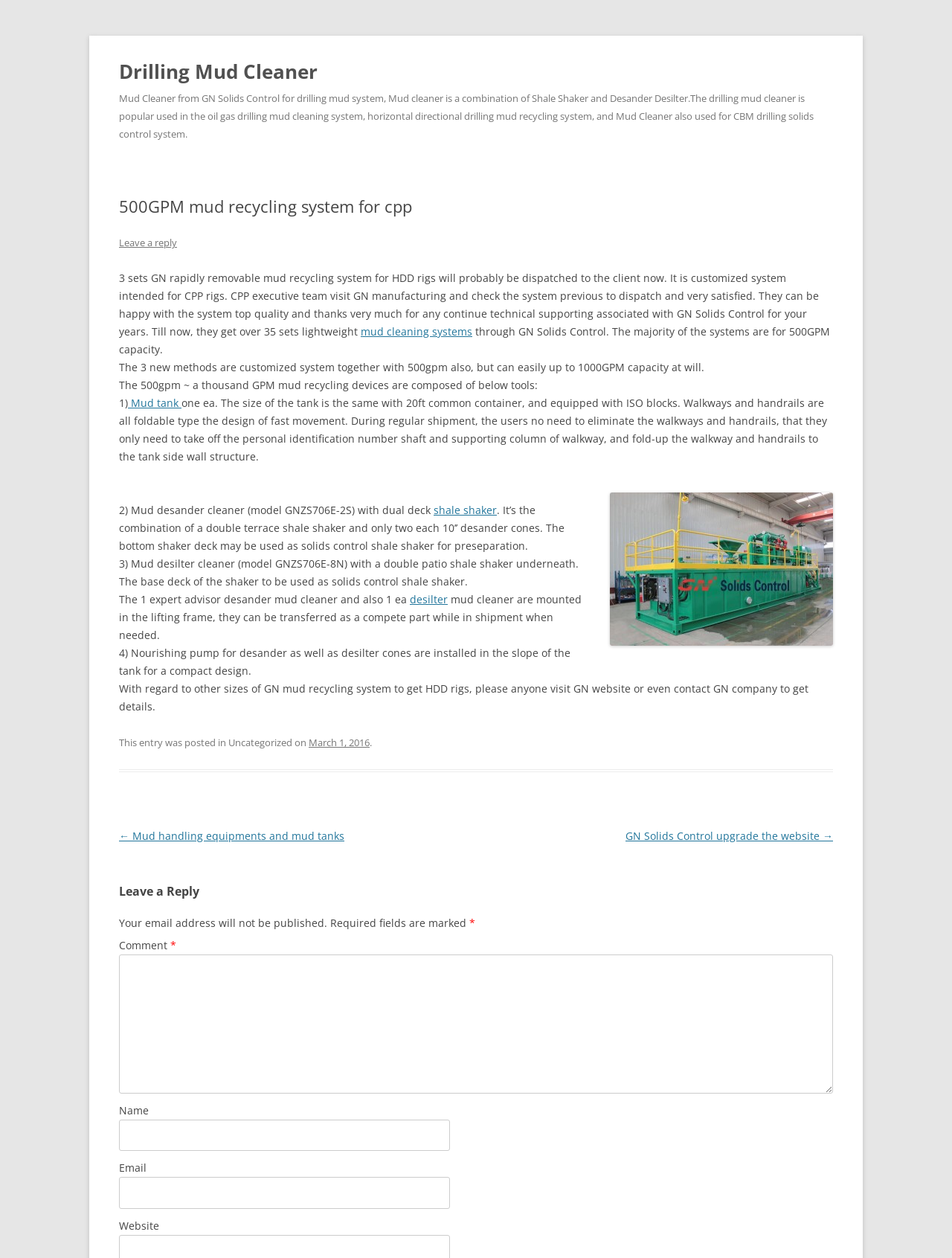Identify the bounding box coordinates of the HTML element based on this description: "parent_node: Name name="author"".

[0.125, 0.89, 0.472, 0.915]